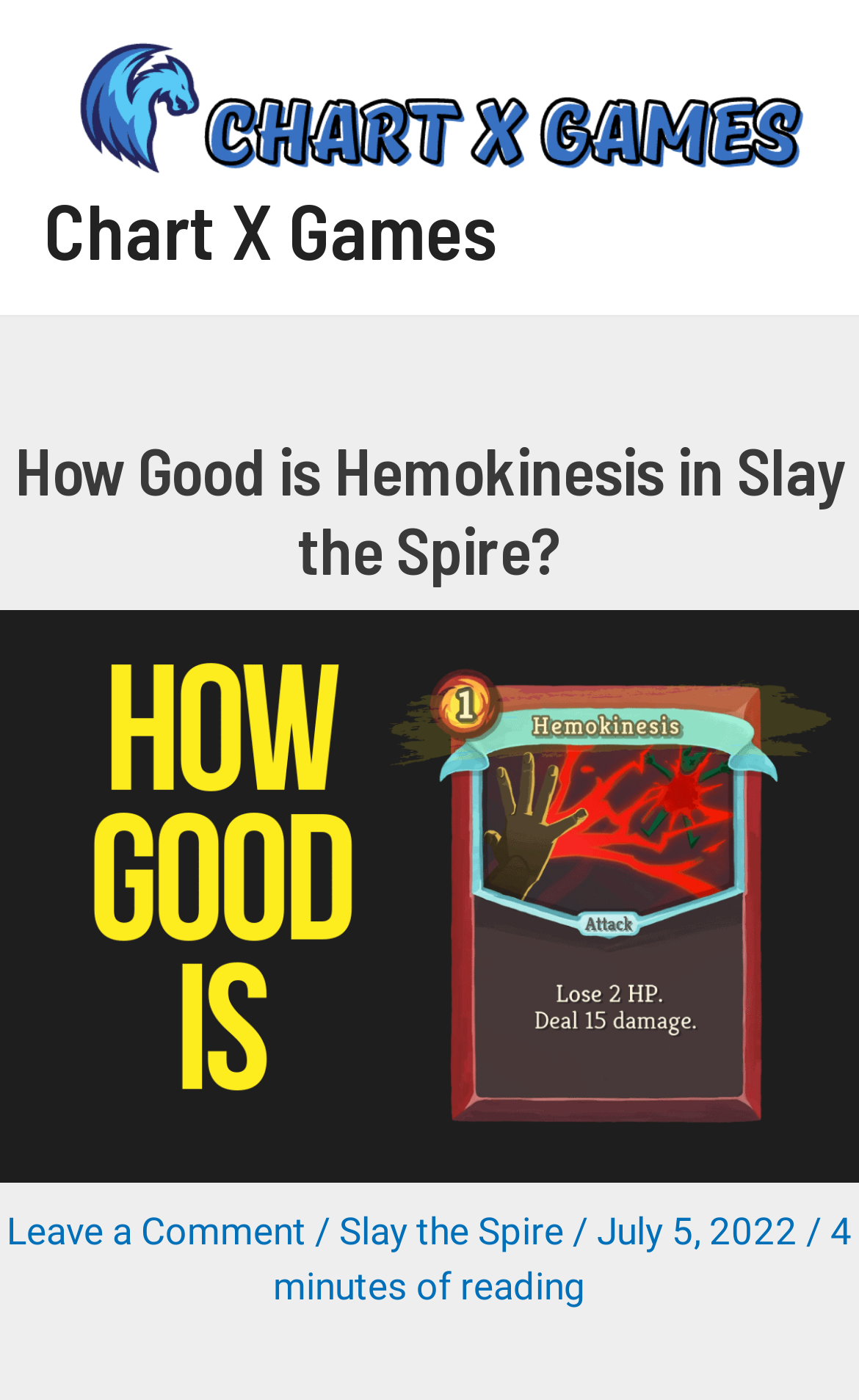What is the date the article was published?
By examining the image, provide a one-word or phrase answer.

July 5, 2022